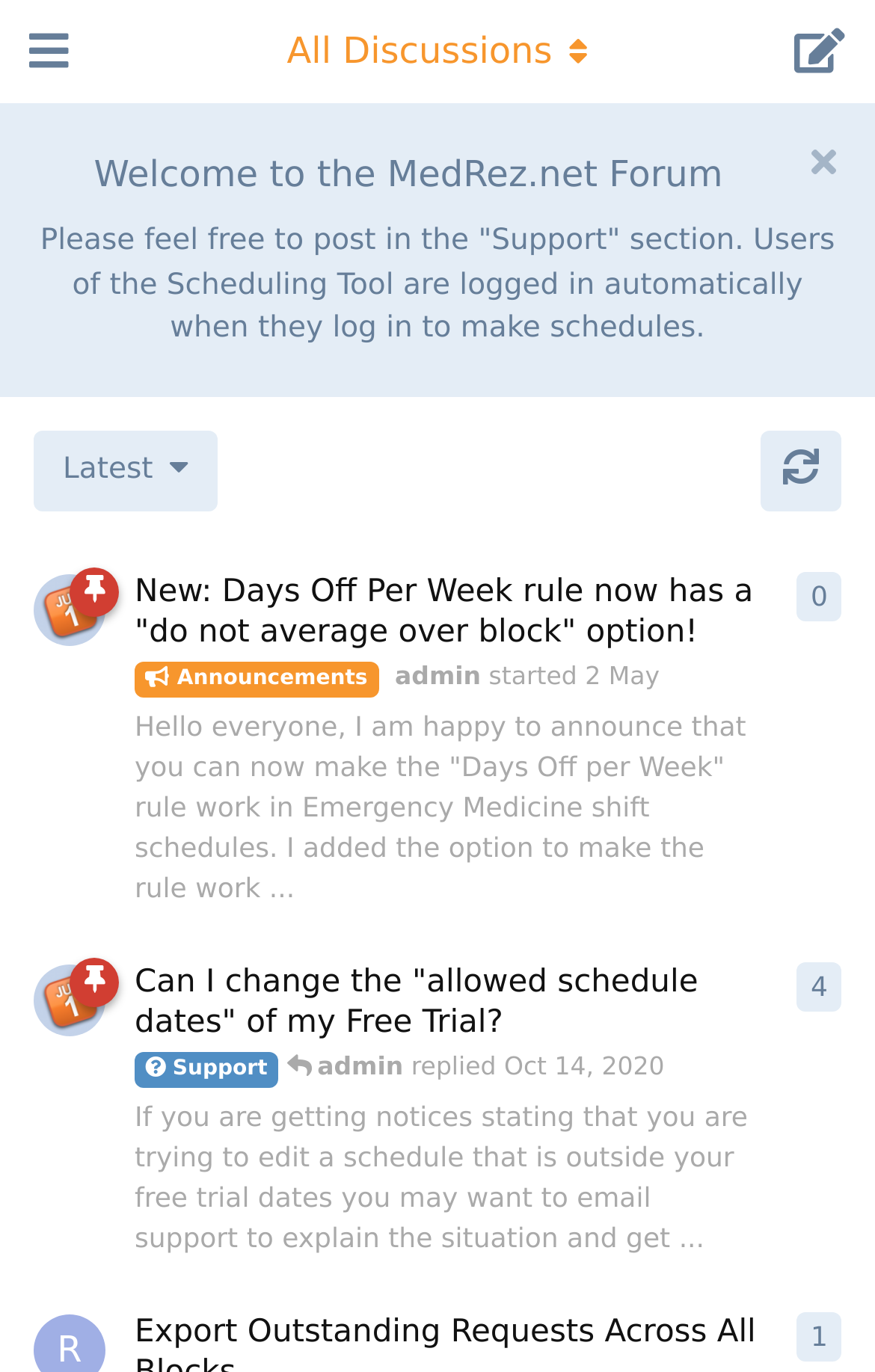Please specify the bounding box coordinates for the clickable region that will help you carry out the instruction: "View the latest announcement".

[0.154, 0.396, 0.872, 0.681]